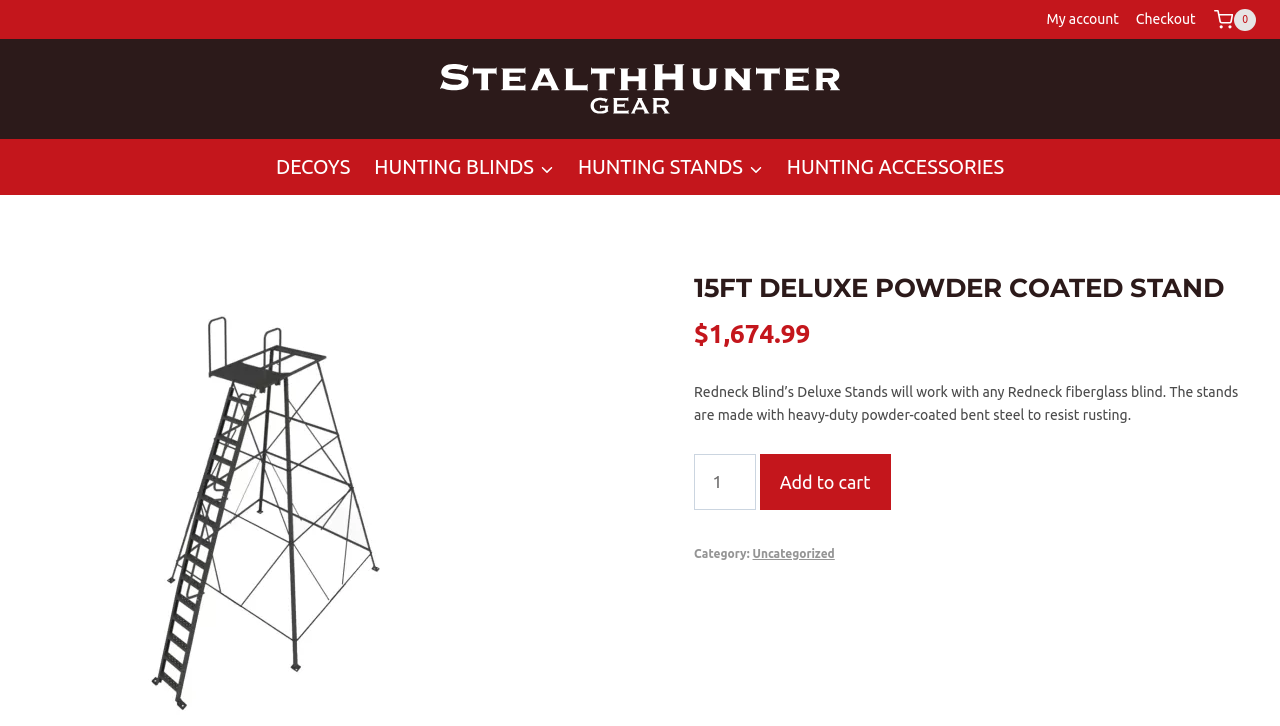Please identify the coordinates of the bounding box that should be clicked to fulfill this instruction: "Add to cart".

[0.594, 0.625, 0.696, 0.702]